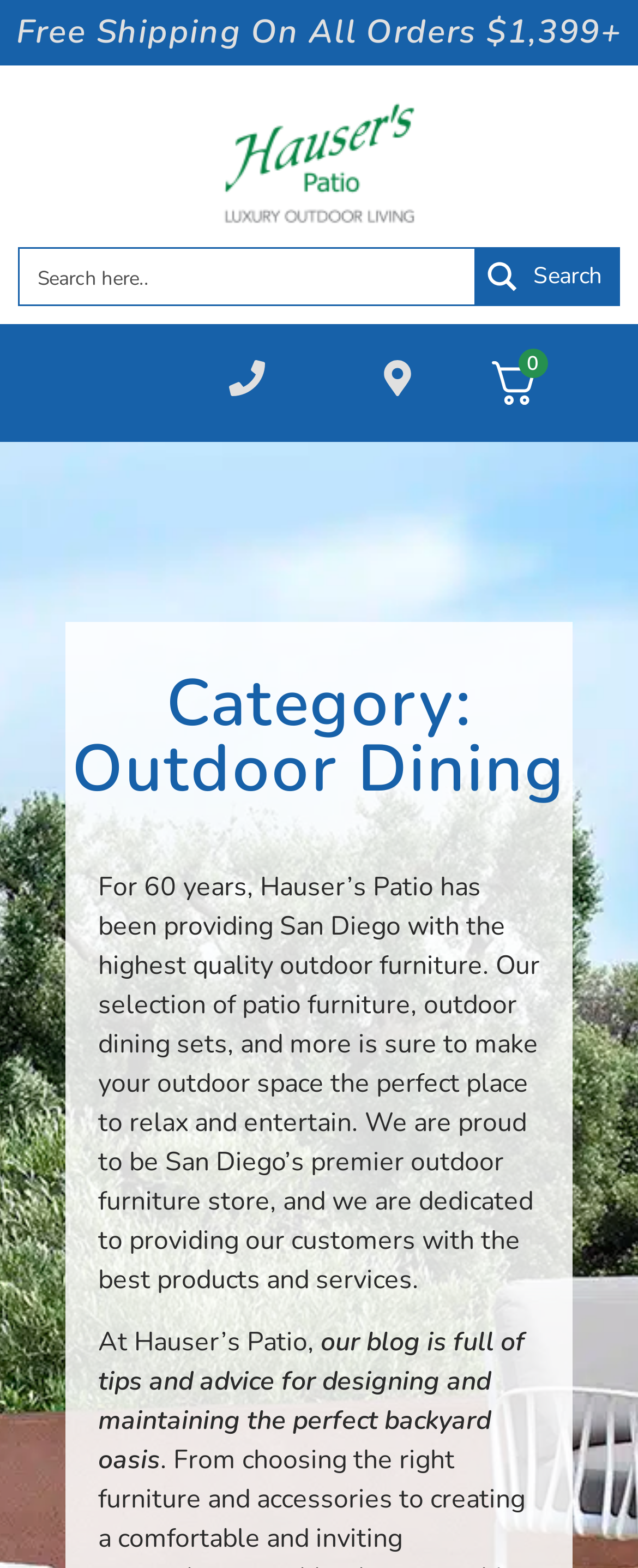Locate and generate the text content of the webpage's heading.

Category: Outdoor Dining